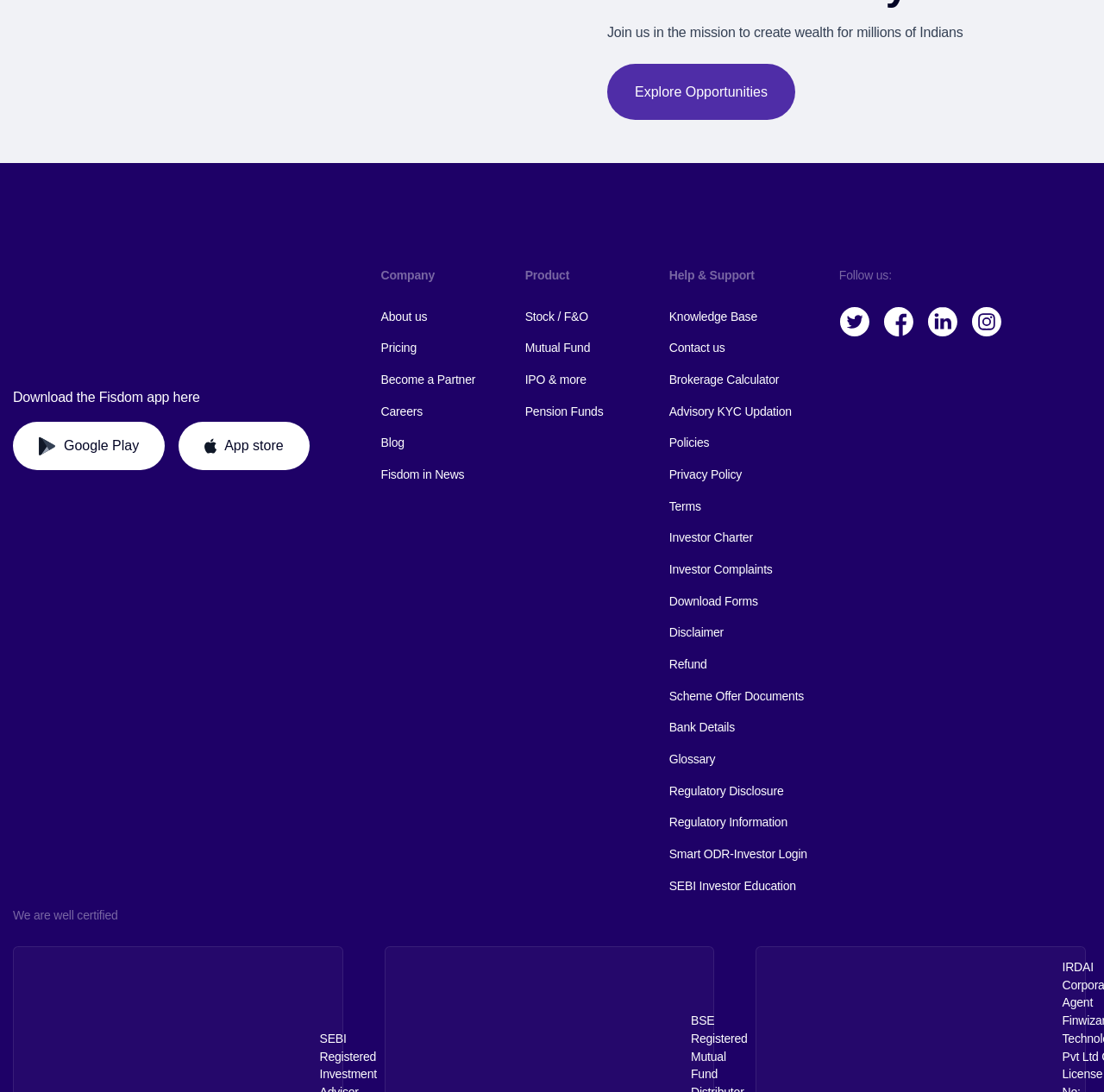Determine the bounding box coordinates of the clickable element to achieve the following action: 'Get help from the knowledge base'. Provide the coordinates as four float values between 0 and 1, formatted as [left, top, right, bottom].

[0.606, 0.283, 0.686, 0.296]